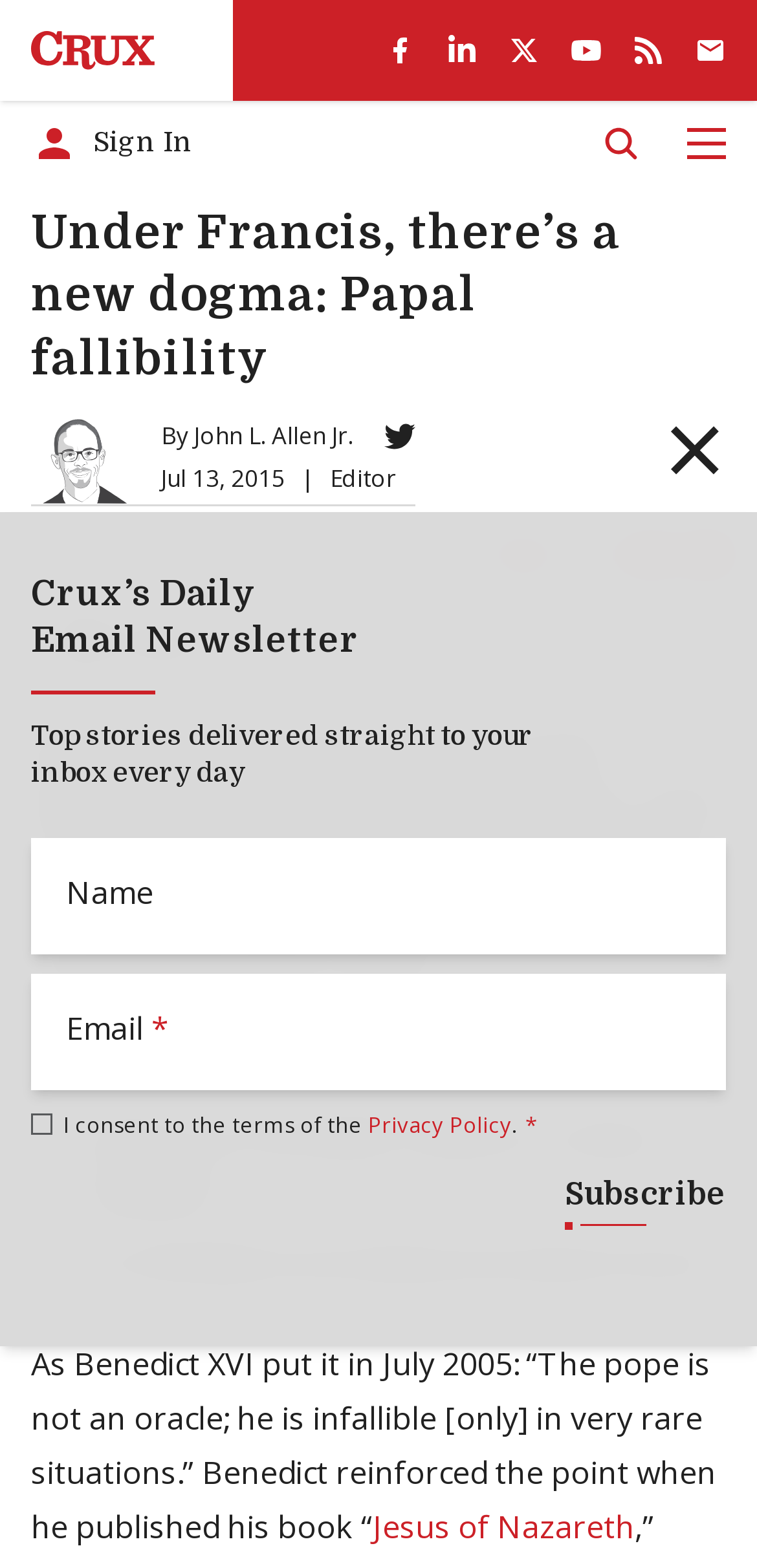Determine the bounding box coordinates of the region I should click to achieve the following instruction: "Subscribe to Crux’s Daily Email Newsletter". Ensure the bounding box coordinates are four float numbers between 0 and 1, i.e., [left, top, right, bottom].

[0.041, 0.534, 0.959, 0.608]